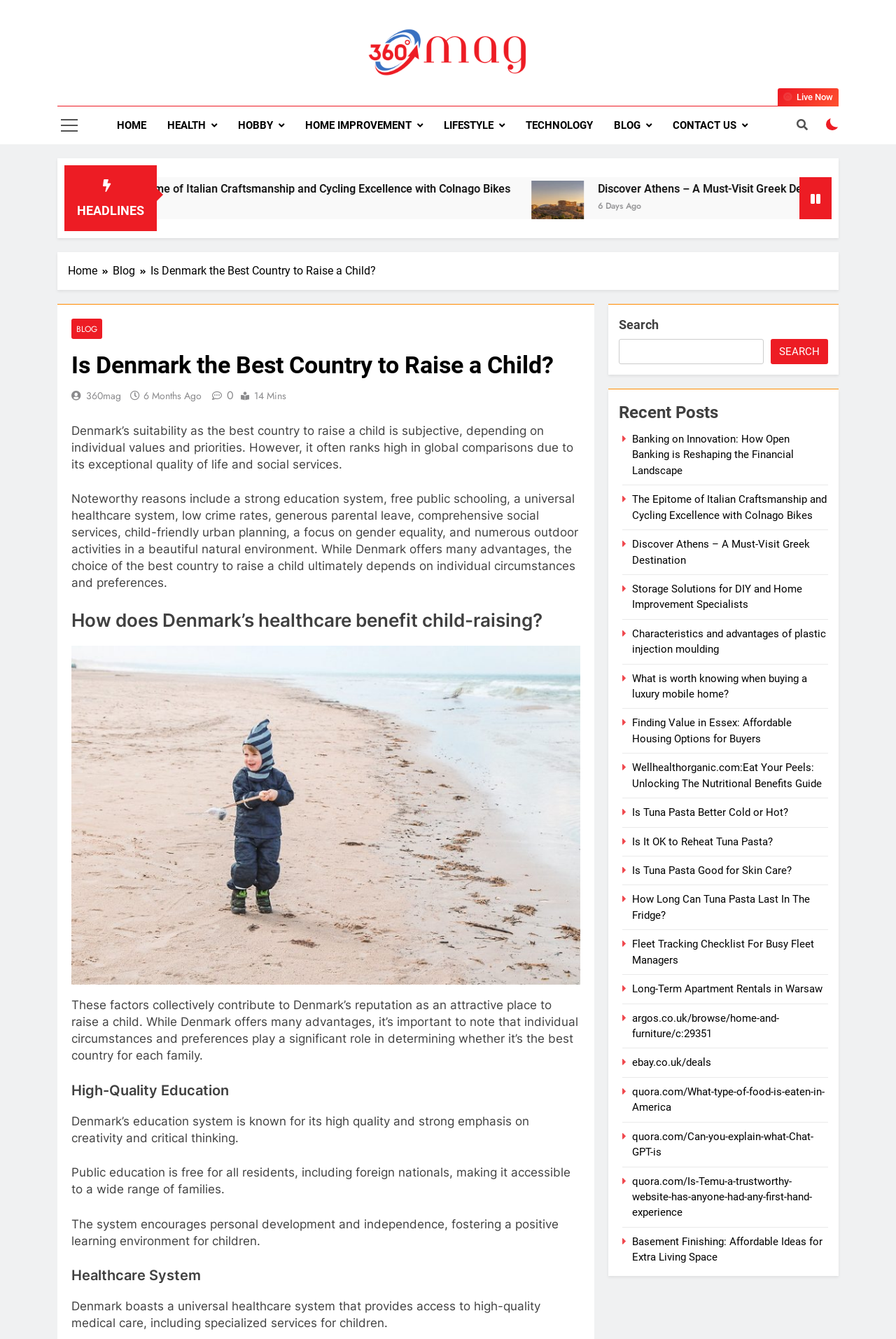What is the category of the 'Storage Solutions' article?
Please provide a comprehensive answer to the question based on the webpage screenshot.

I determined the answer by looking at the 'Recent Posts' section, where the article 'Storage Solutions for DIY and Home Improvement Specialists' is listed, and noticing that it falls under the category of Home Improvement.